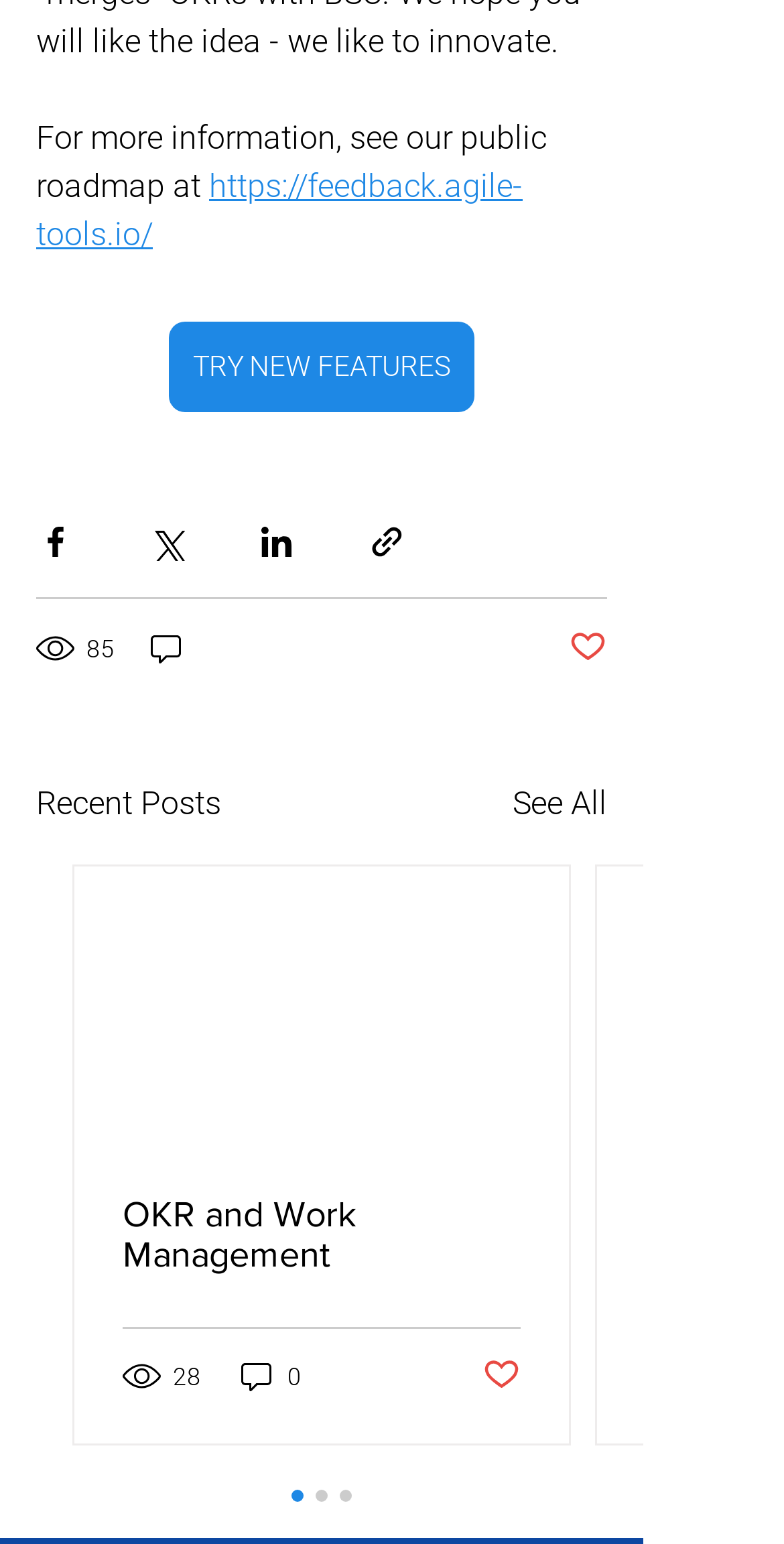Is the first post marked as liked?
Kindly give a detailed and elaborate answer to the question.

The first post is not marked as liked, as indicated by the button 'Post not marked as liked'.